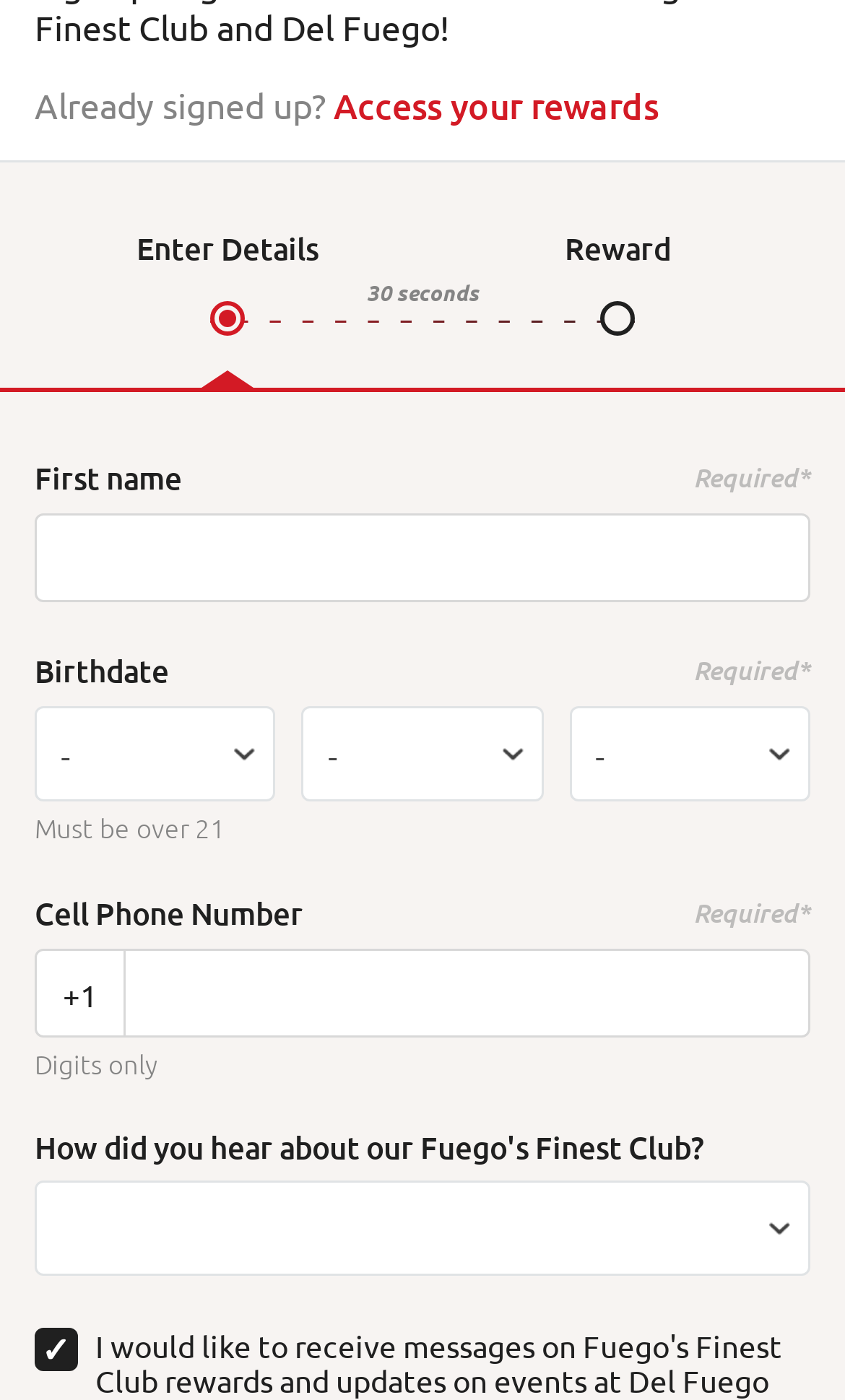Locate the UI element described by GeneratePress in the provided webpage screenshot. Return the bounding box coordinates in the format (top-left x, top-left y, bottom-right x, bottom-right y), ensuring all values are between 0 and 1.

None